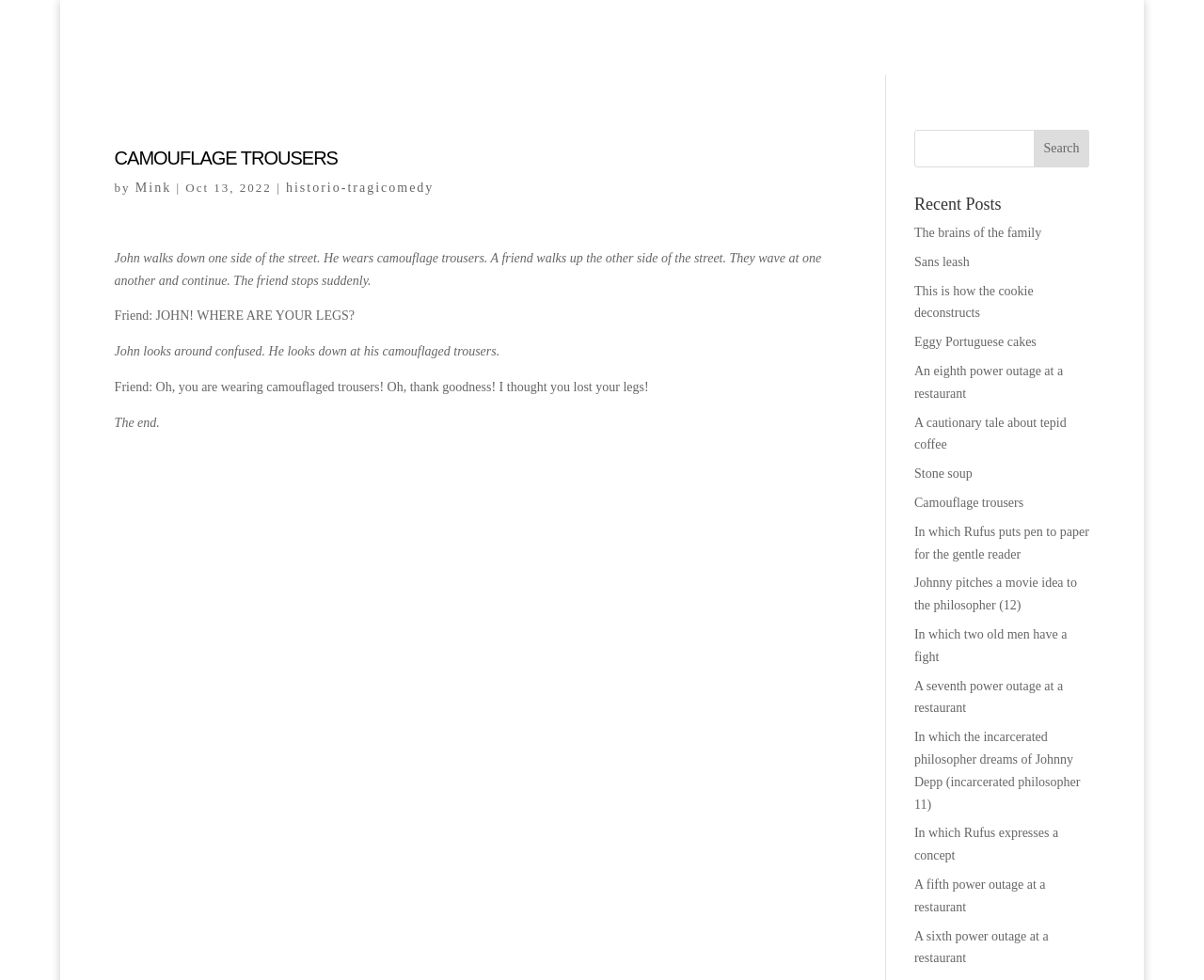Provide a brief response to the question below using a single word or phrase: 
What is the author of the article?

Mink